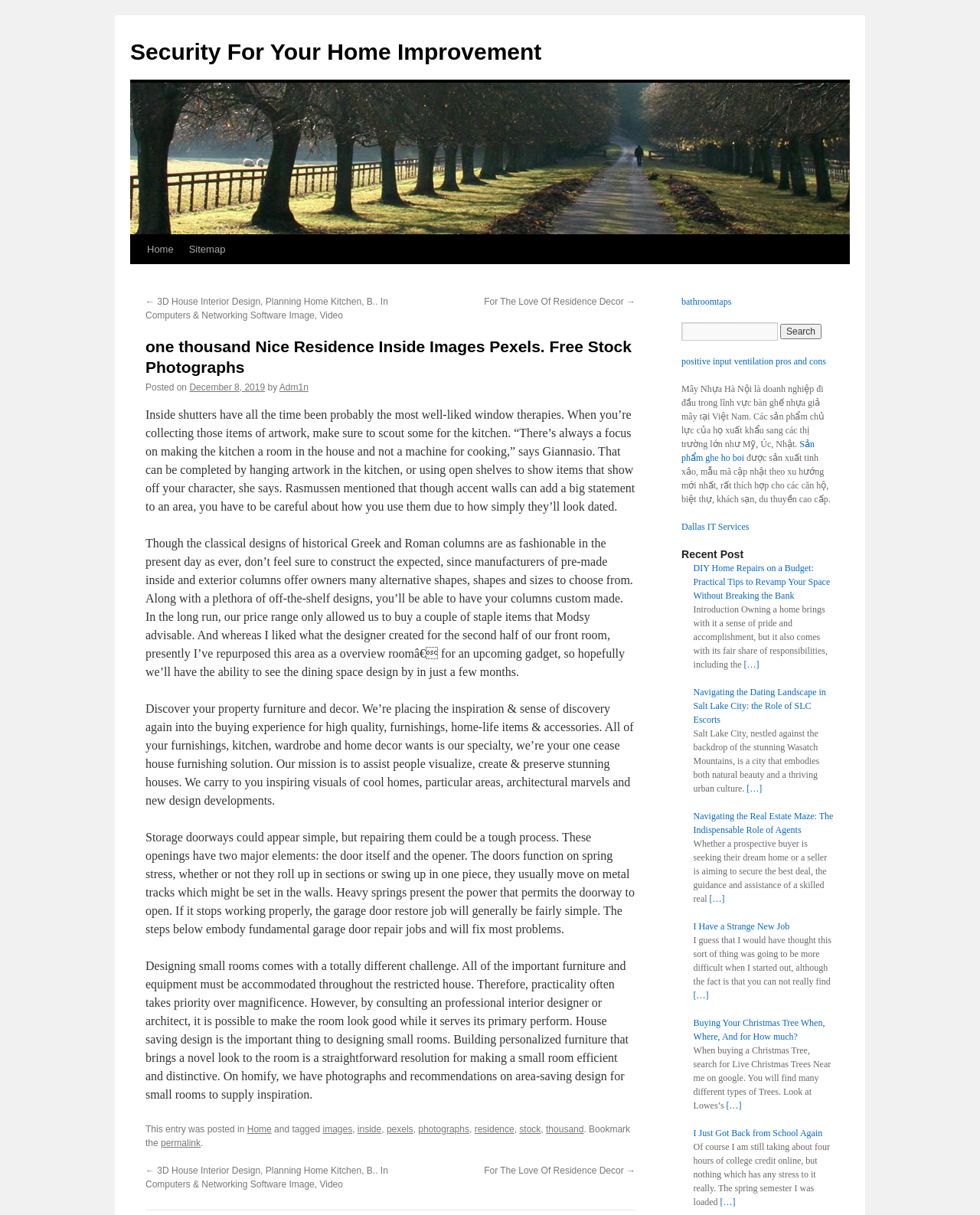Give a one-word or one-phrase response to the question: 
What type of furniture is mentioned in the text?

Columns